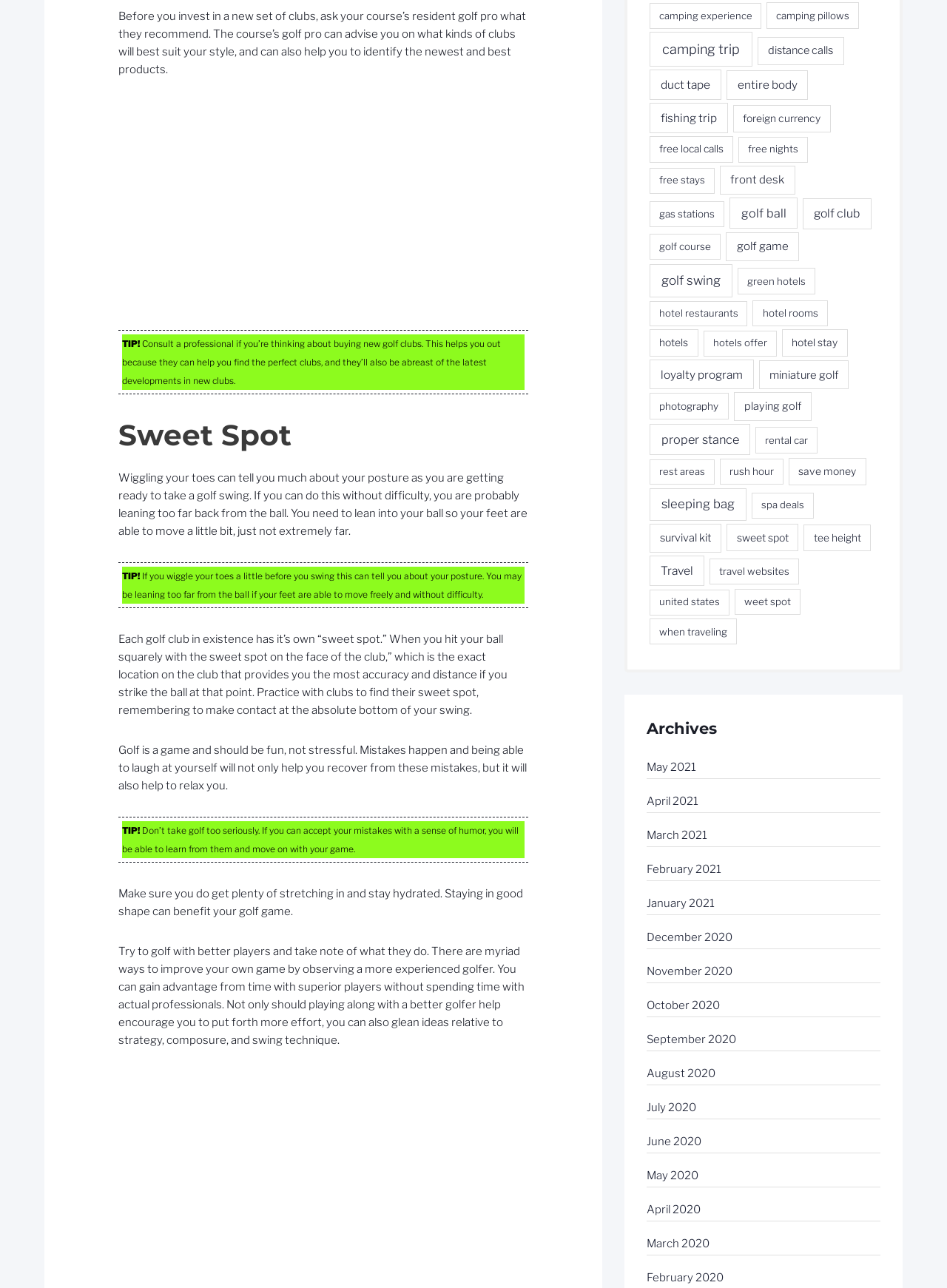Find the bounding box coordinates for the HTML element specified by: "hotels".

[0.686, 0.256, 0.737, 0.277]